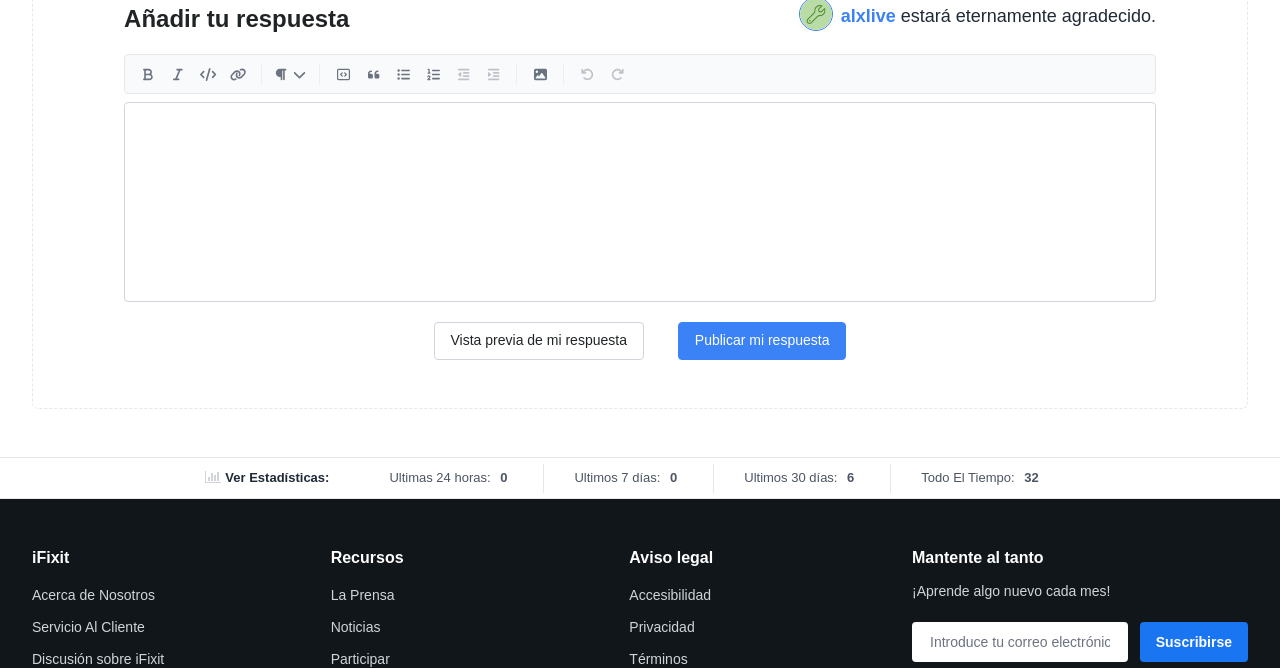What is the name of the website?
Provide an in-depth and detailed explanation in response to the question.

The website's name is iFixit, which is a platform that provides repair guides, parts, and tools for various devices. The website's name is displayed in the footer section, along with links to other important pages, such as 'Acerca de Nosotros', 'Servicio Al Cliente', and 'Discusión sobre iFixit'.